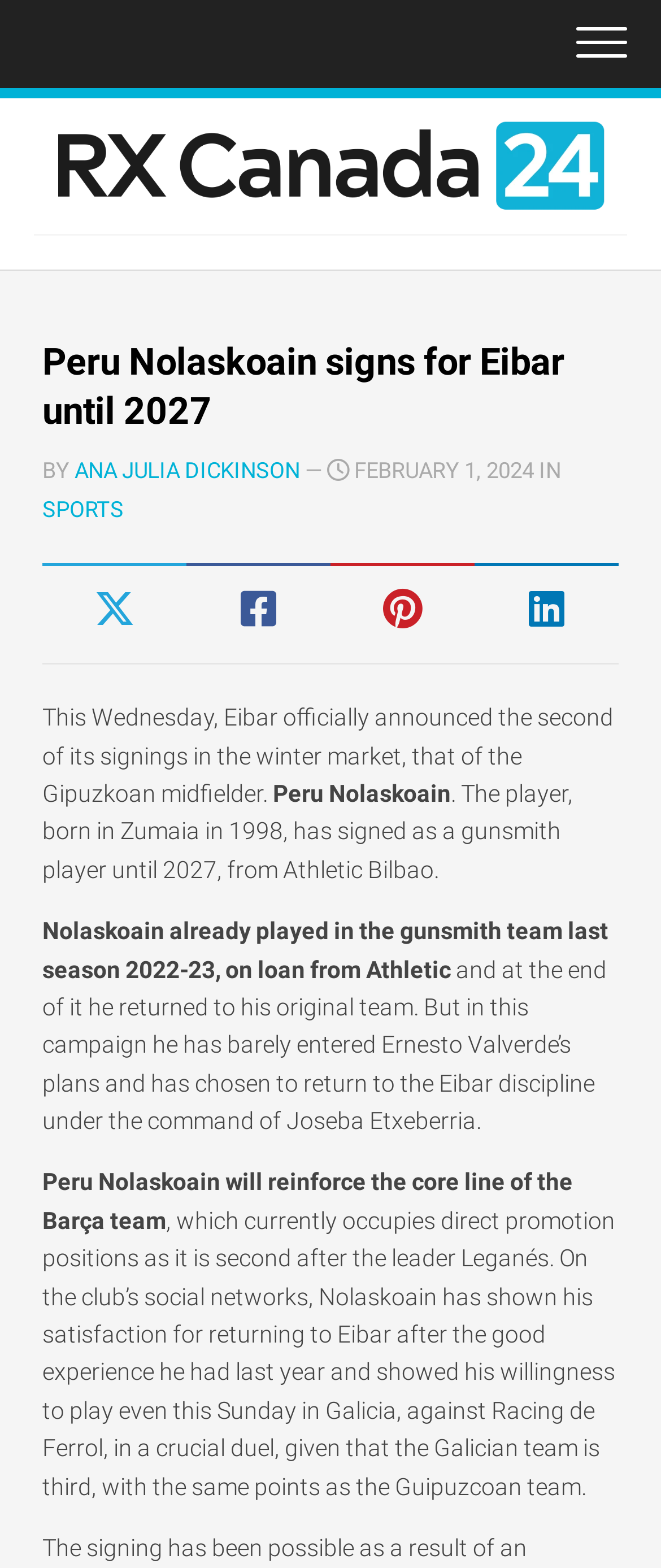Determine the bounding box for the described HTML element: "Ana Julia Dickinson". Ensure the coordinates are four float numbers between 0 and 1 in the format [left, top, right, bottom].

[0.113, 0.236, 0.454, 0.252]